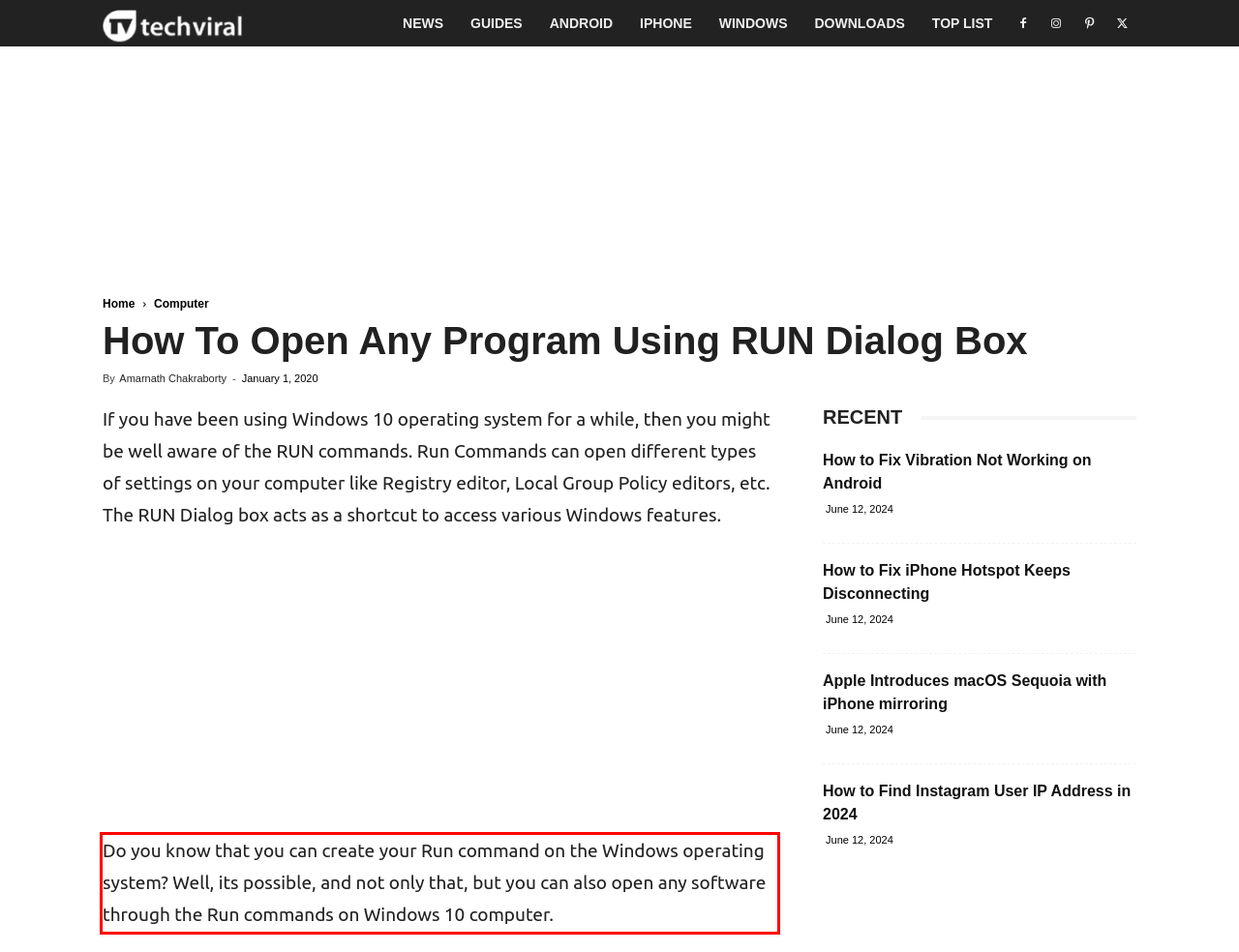Using OCR, extract the text content found within the red bounding box in the given webpage screenshot.

Do you know that you can create your Run command on the Windows operating system? Well, its possible, and not only that, but you can also open any software through the Run commands on Windows 10 computer.